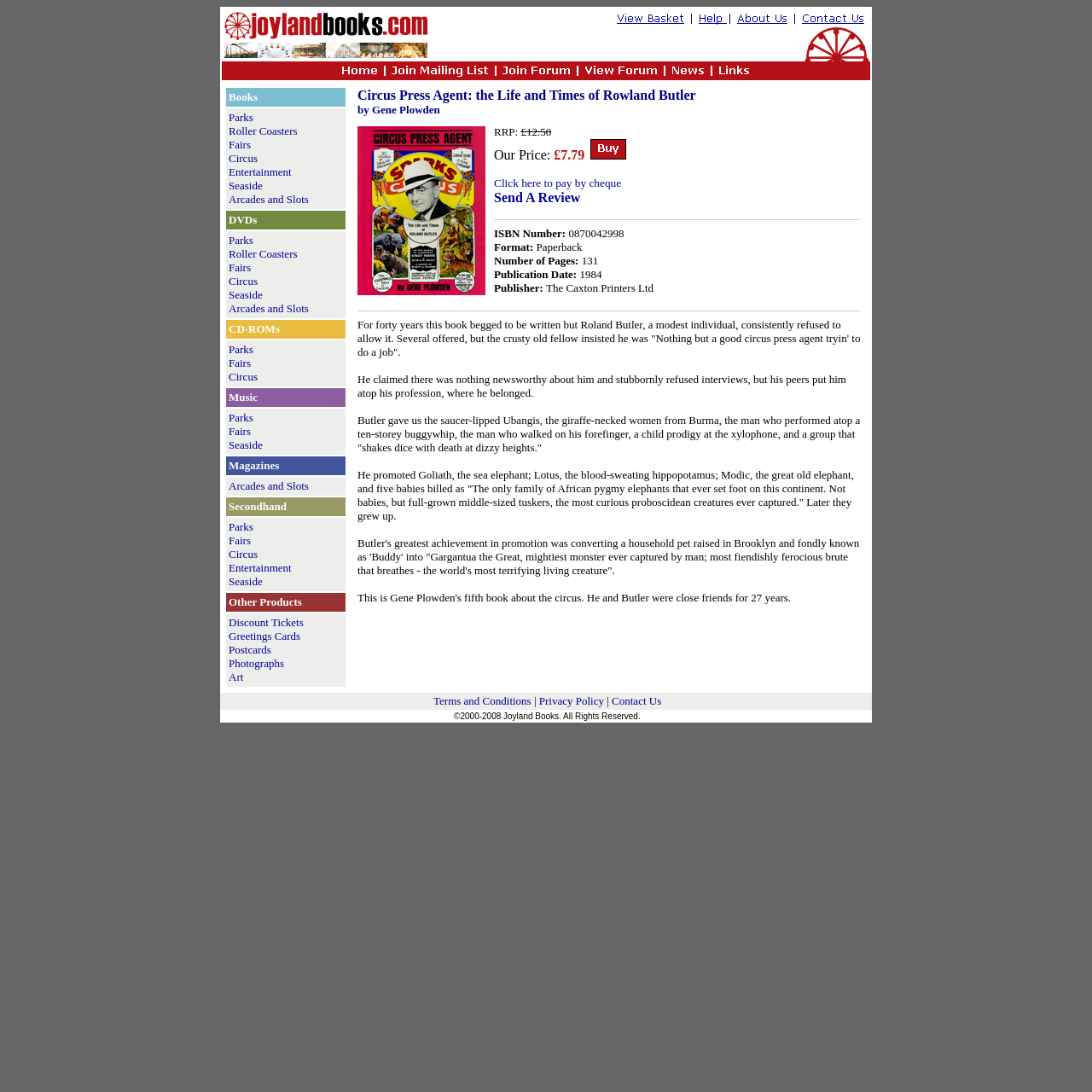Please identify the bounding box coordinates of the element's region that needs to be clicked to fulfill the following instruction: "Click on DVDs". The bounding box coordinates should consist of four float numbers between 0 and 1, i.e., [left, top, right, bottom].

[0.209, 0.195, 0.235, 0.207]